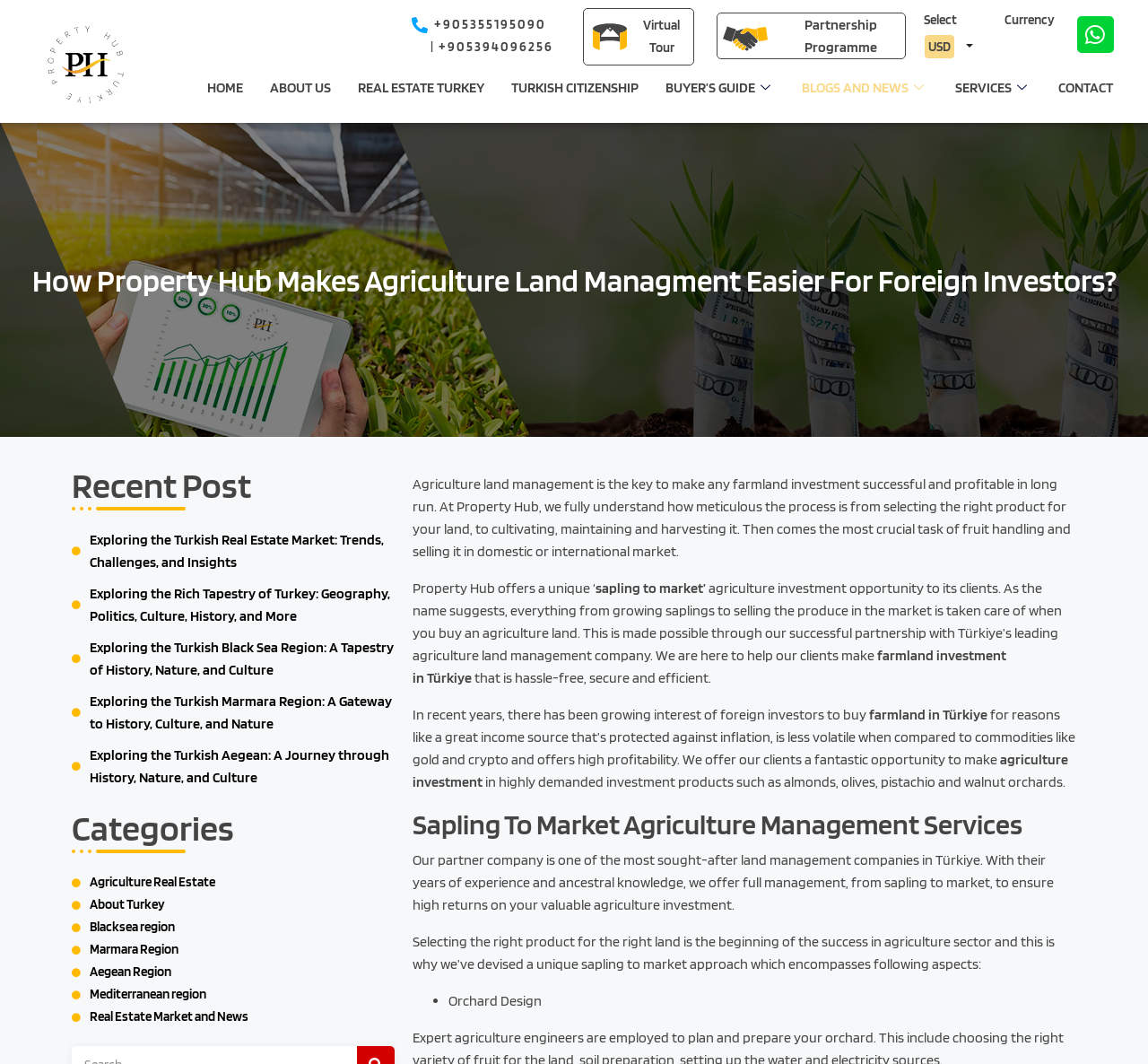Using the details from the image, please elaborate on the following question: What is the purpose of the 'Sapling To Market' approach?

I found the purpose of the 'Sapling To Market' approach by reading the text on the webpage, which explains that this approach is designed to ensure high returns on agriculture investment. This suggests that the purpose of the 'Sapling To Market' approach is to maximize profits for investors.